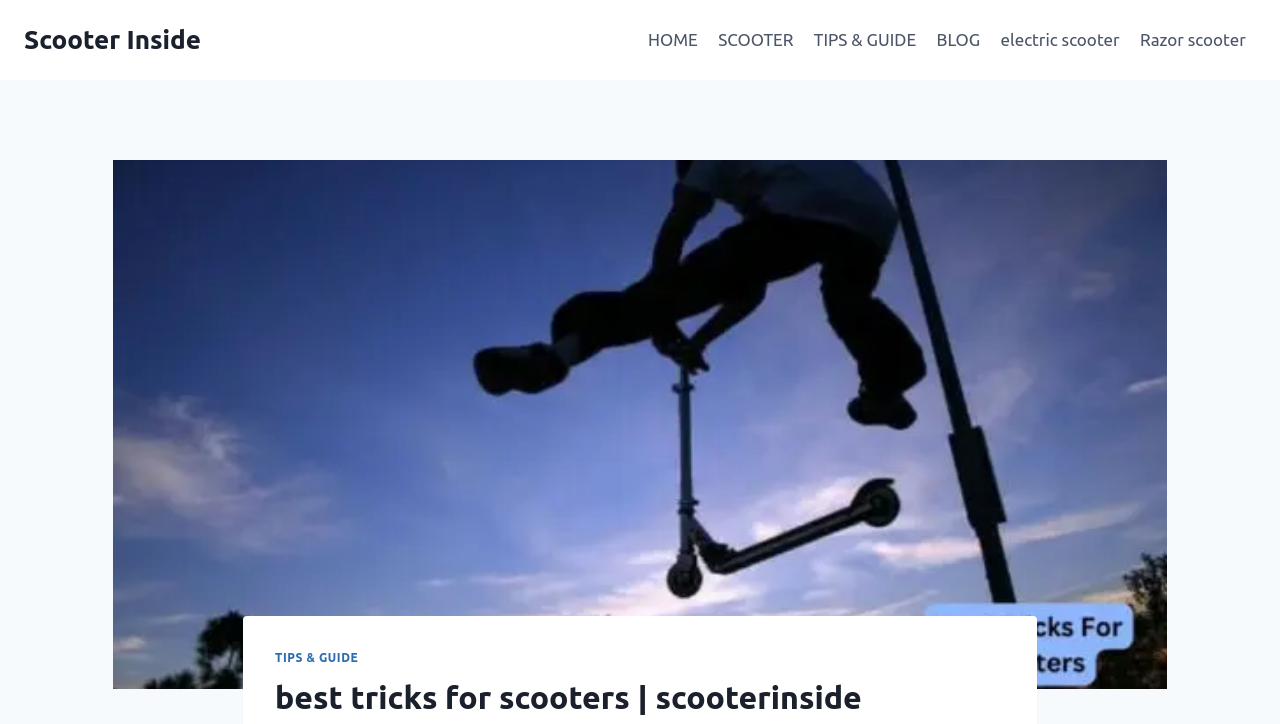Please find and generate the text of the main header of the webpage.

best tricks for scooters | scooterinside